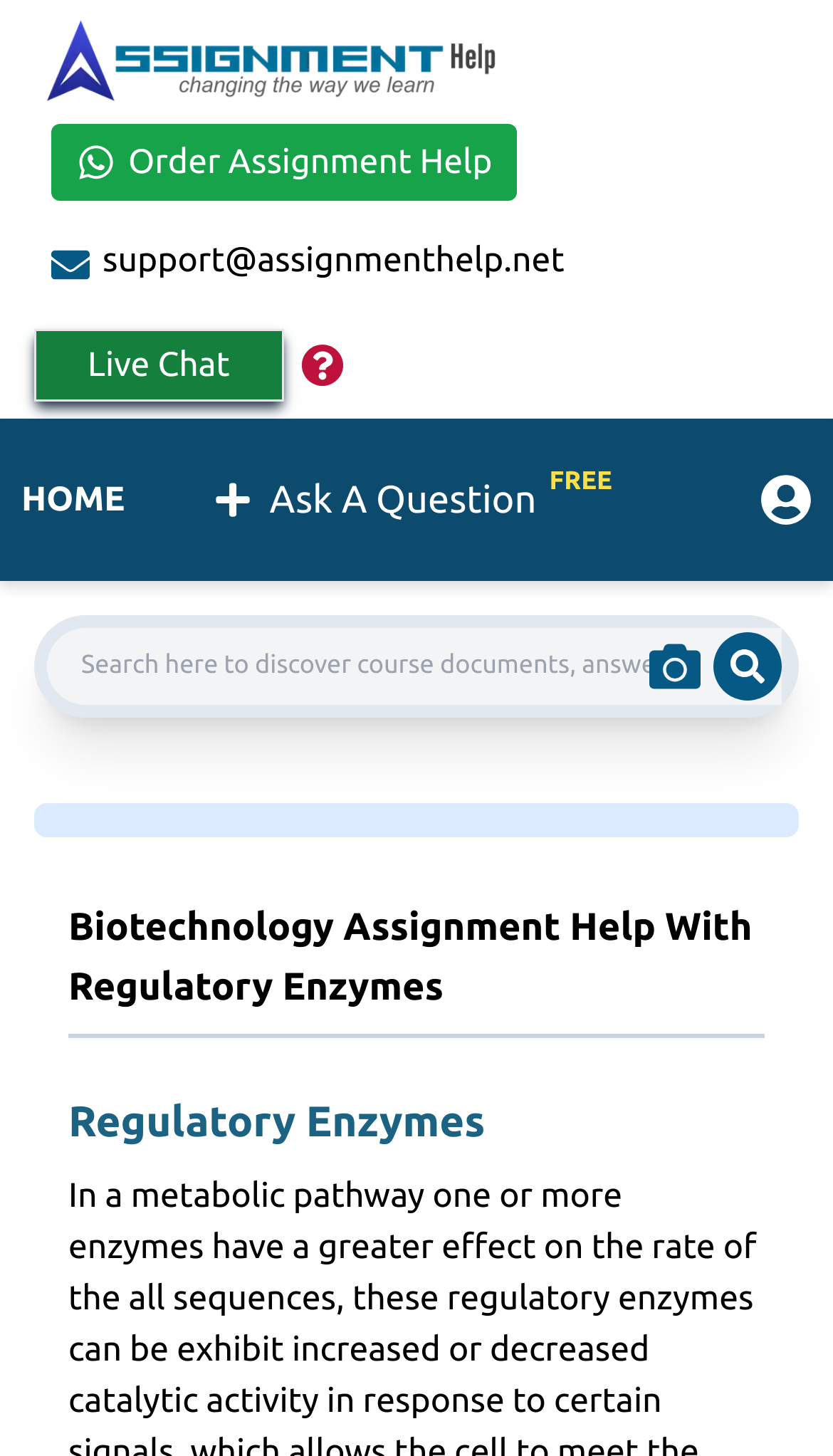Determine the bounding box for the described HTML element: "Userpanel". Ensure the coordinates are four float numbers between 0 and 1 in the format [left, top, right, bottom].

[0.892, 0.325, 0.974, 0.36]